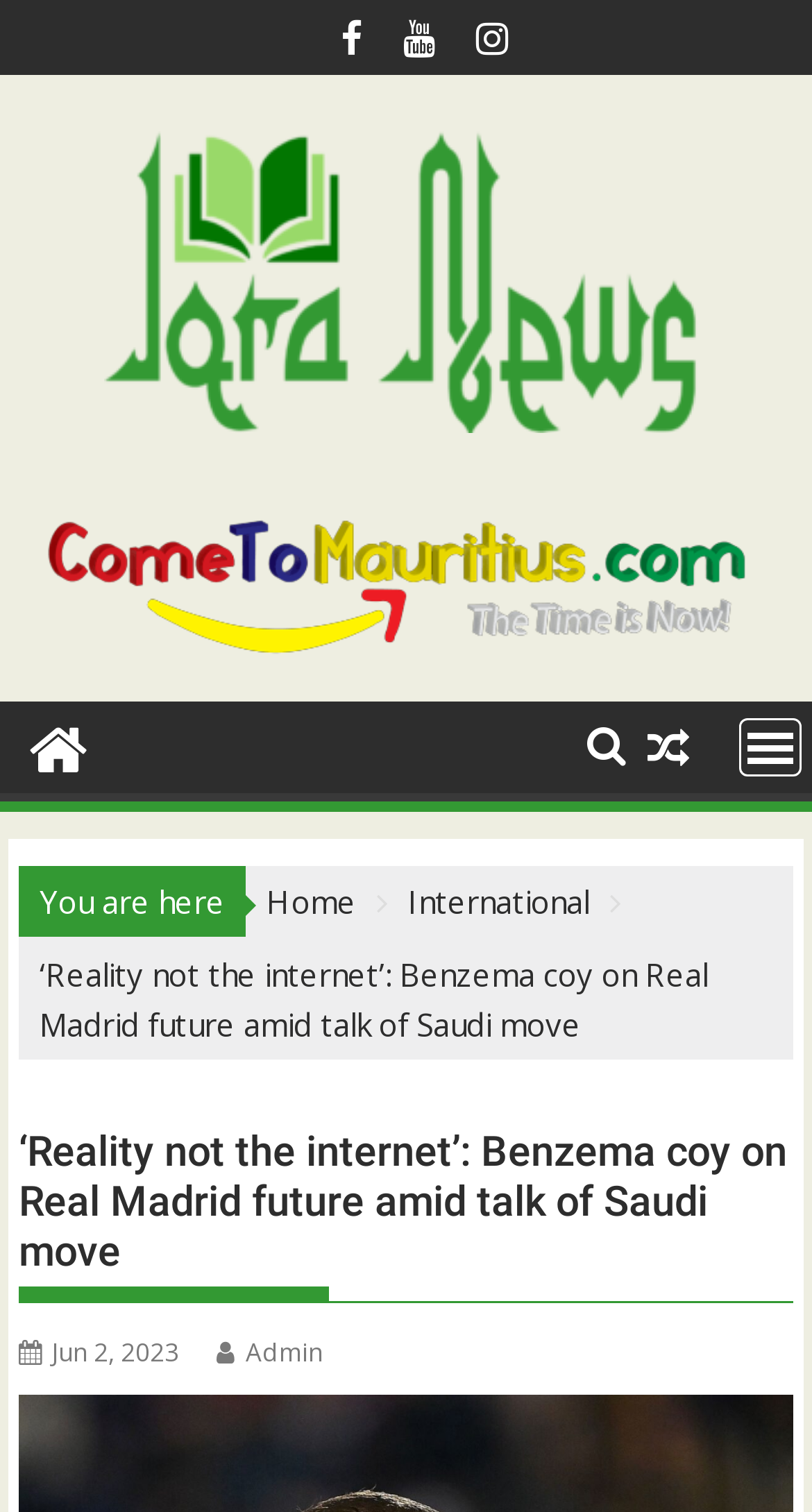Find the bounding box coordinates for the HTML element described as: "Admin". The coordinates should consist of four float values between 0 and 1, i.e., [left, top, right, bottom].

[0.266, 0.882, 0.397, 0.906]